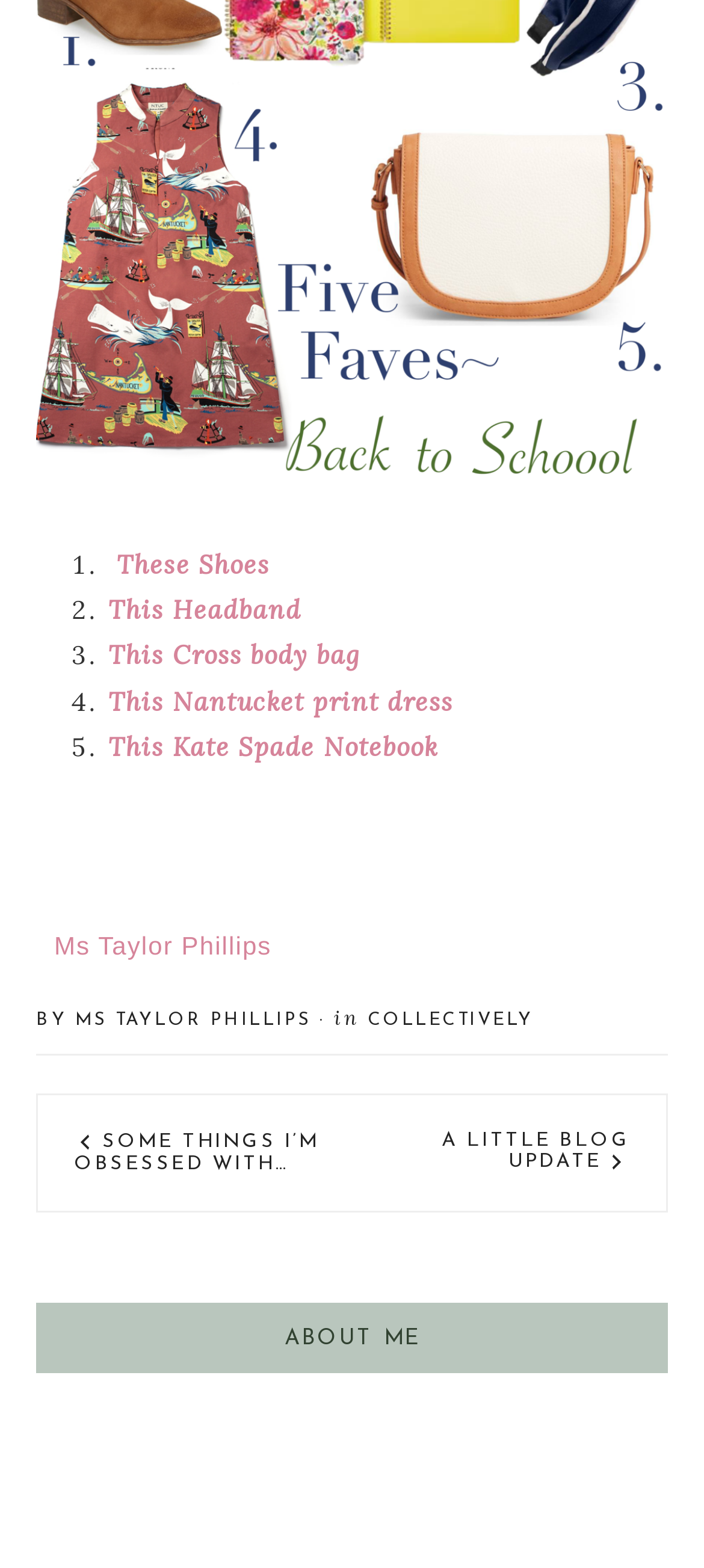Please specify the bounding box coordinates of the region to click in order to perform the following instruction: "Read the blog post 'A LITTLE BLOG UPDATE'".

[0.627, 0.722, 0.895, 0.748]